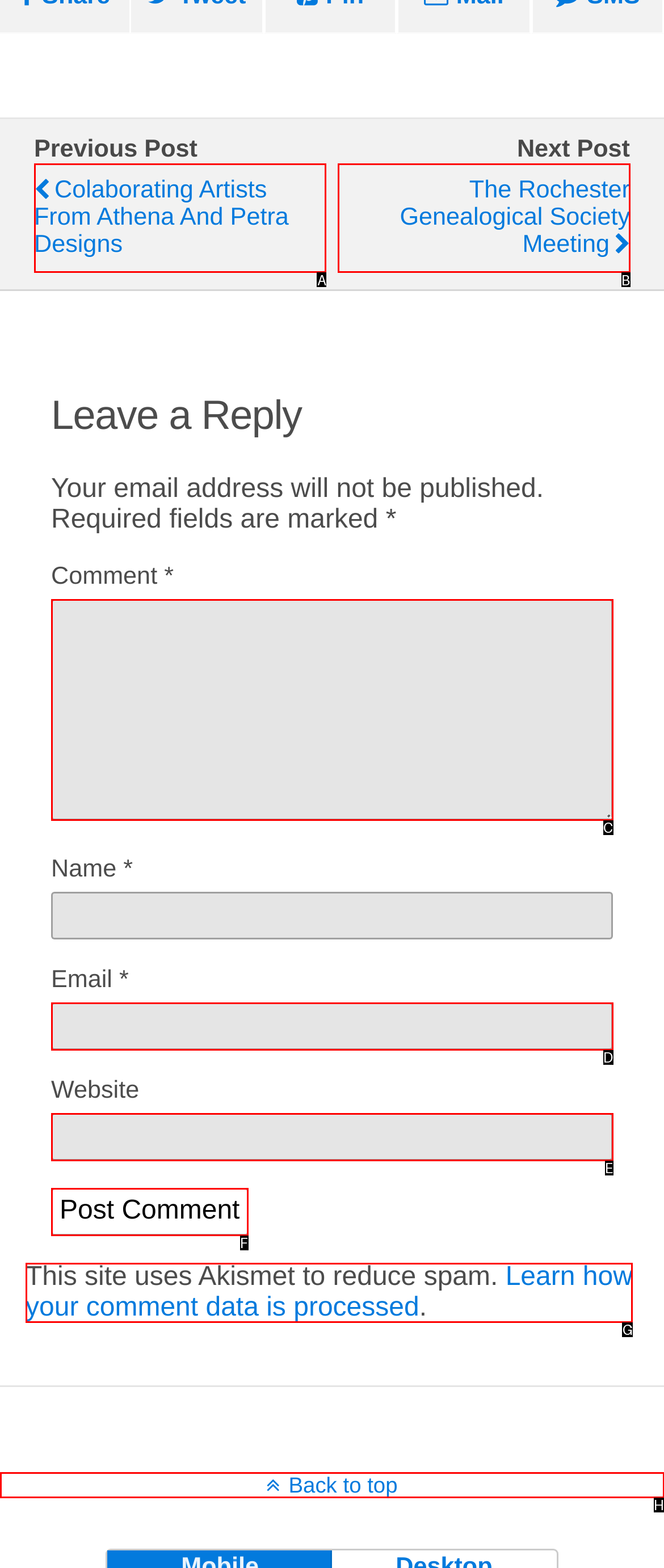Given the description: Back to top, select the HTML element that best matches it. Reply with the letter of your chosen option.

H